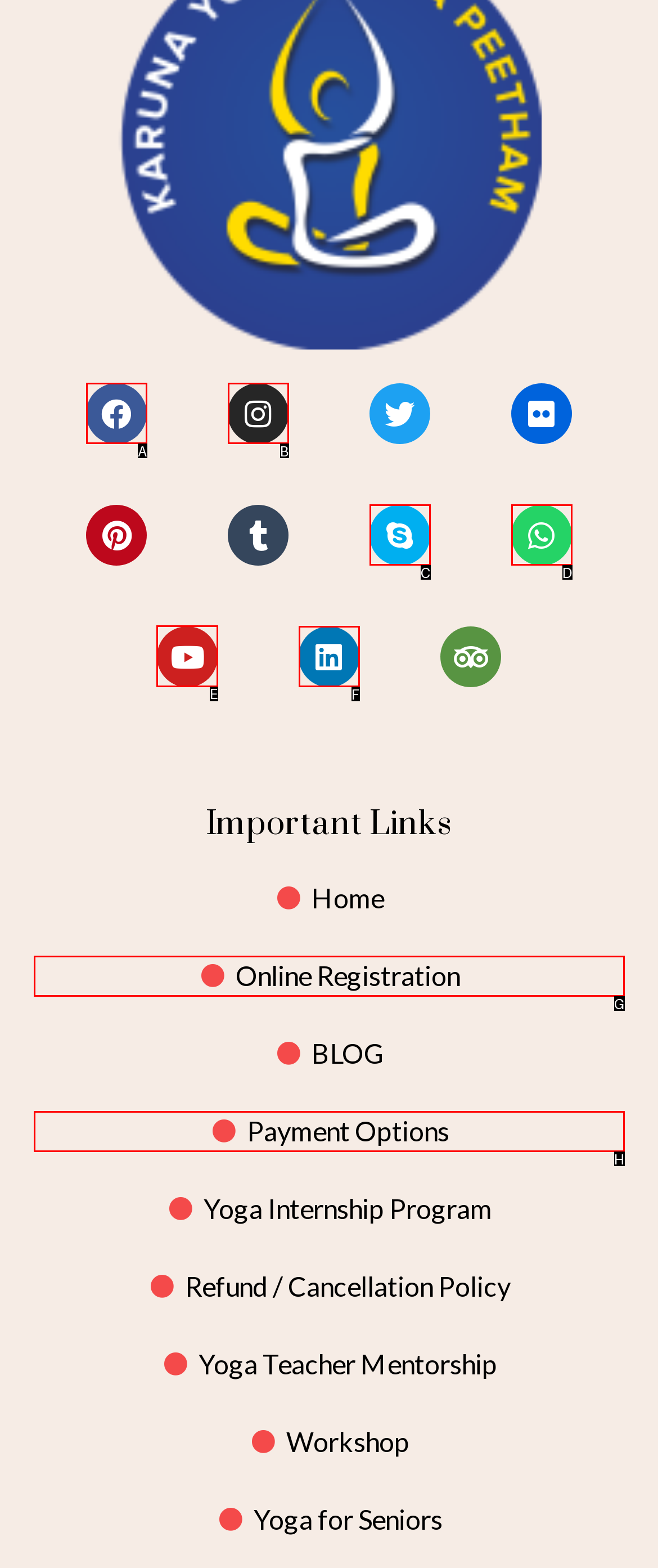Indicate which red-bounded element should be clicked to perform the task: Watch Youtube videos Answer with the letter of the correct option.

E